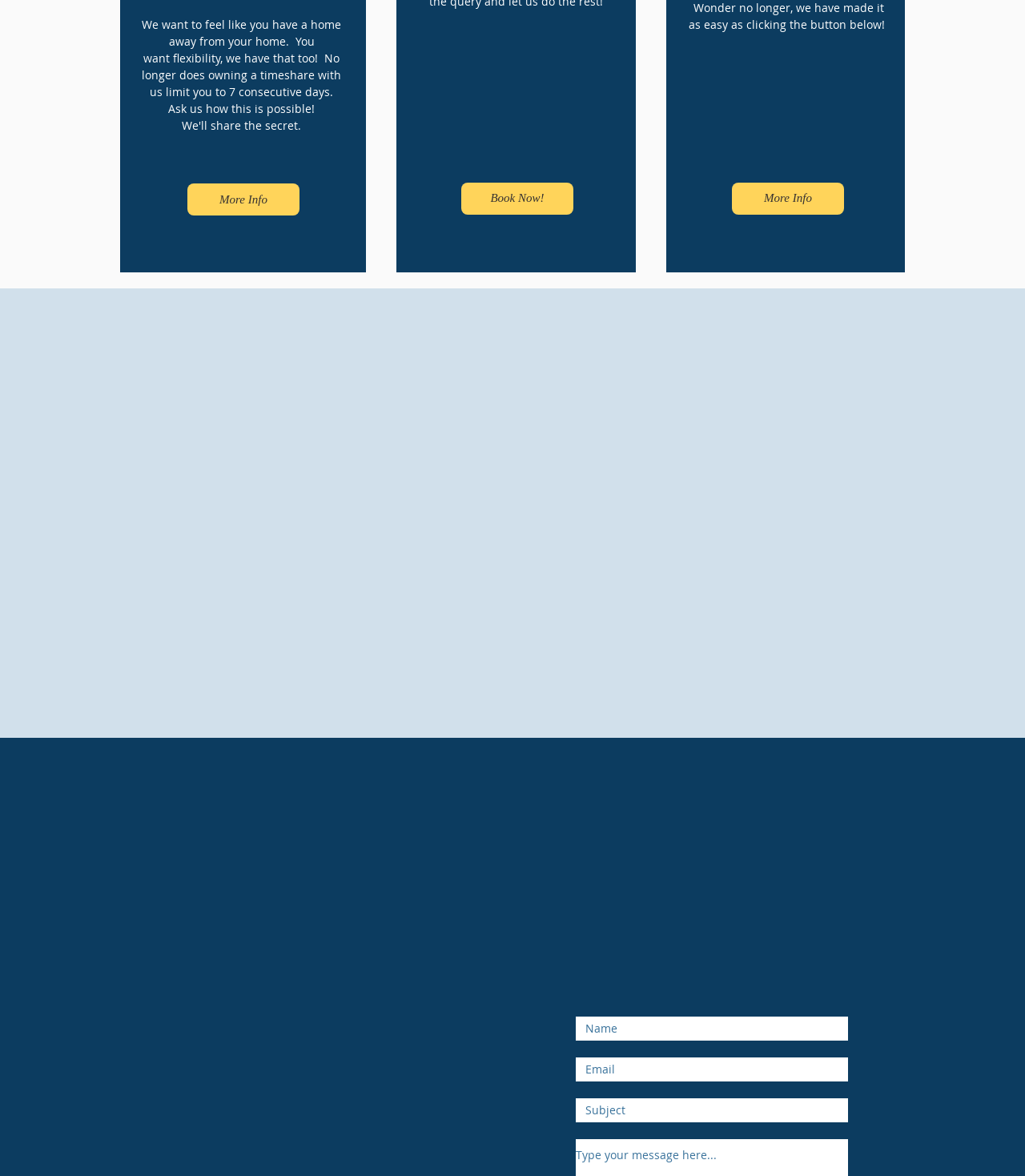Determine the coordinates of the bounding box that should be clicked to complete the instruction: "Visit the website www.Aspentimeshares.org". The coordinates should be represented by four float numbers between 0 and 1: [left, top, right, bottom].

[0.61, 0.786, 0.767, 0.801]